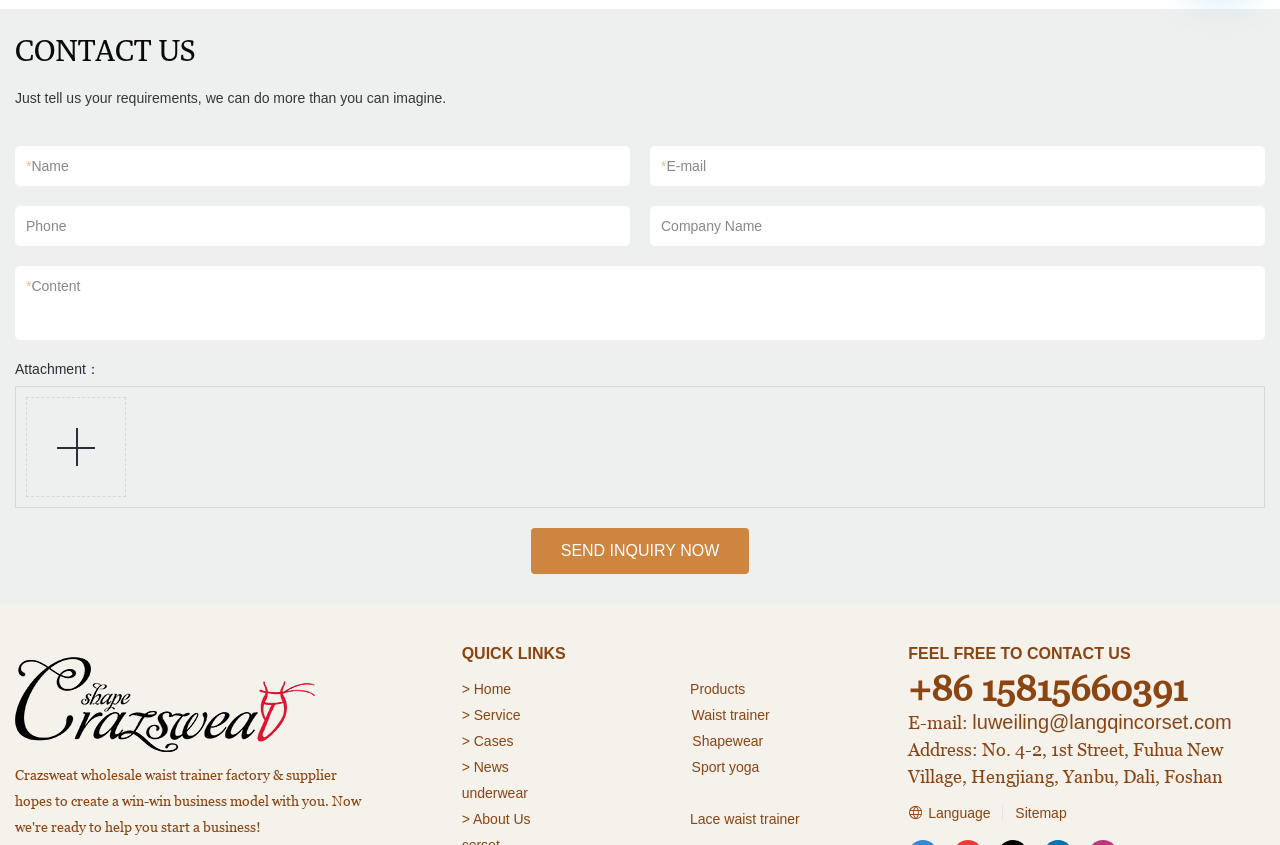Respond to the following question using a concise word or phrase: 
What types of files can be uploaded as an attachment?

PDF, Word, Excel, Txt, JPG, PNG, BMP, GIF, RAR, ZIP